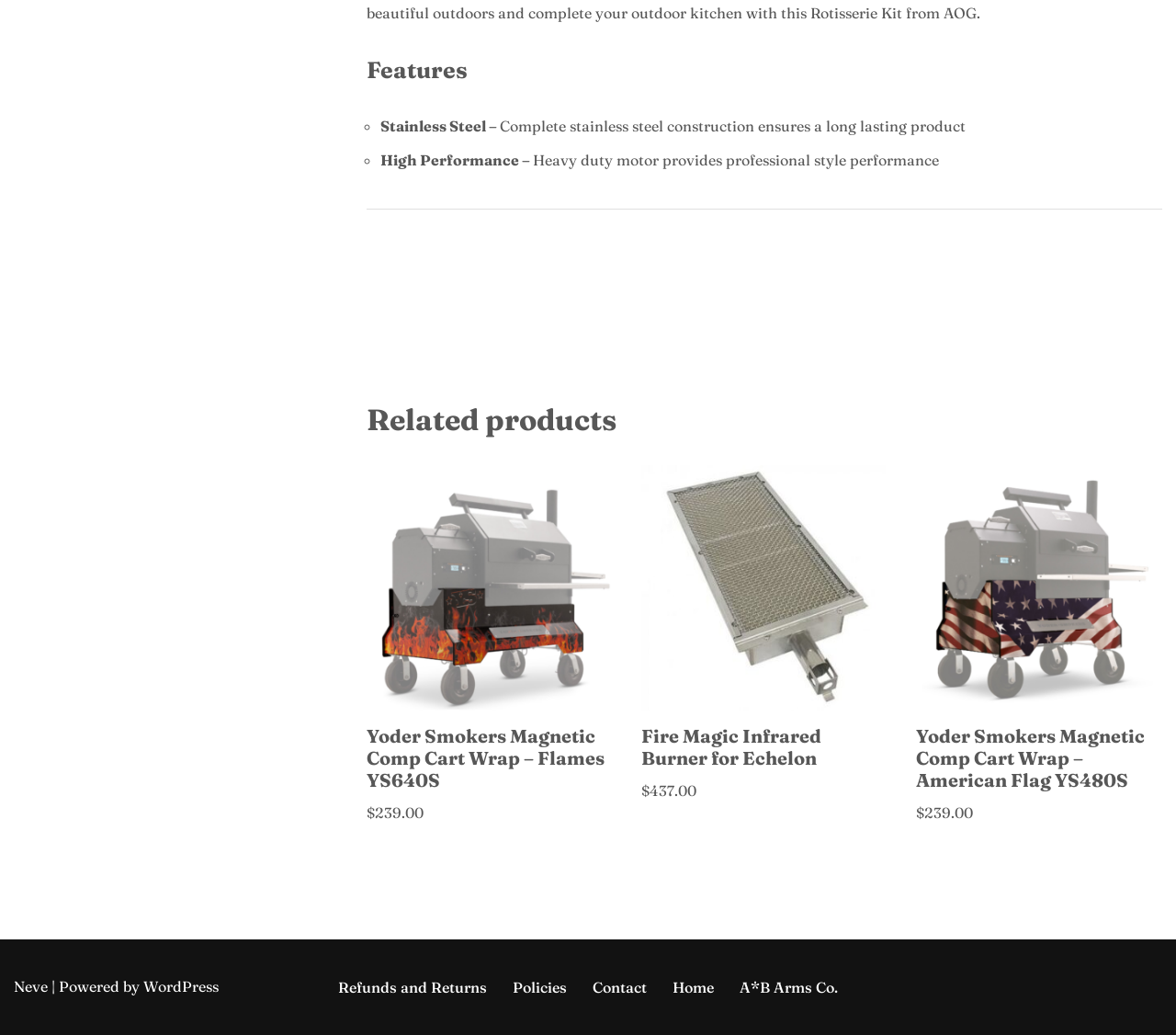Please locate the bounding box coordinates for the element that should be clicked to achieve the following instruction: "Check Yoder Smokers Magnetic Comp Cart Wrap – American Flag YS480S". Ensure the coordinates are given as four float numbers between 0 and 1, i.e., [left, top, right, bottom].

[0.779, 0.45, 0.987, 0.797]